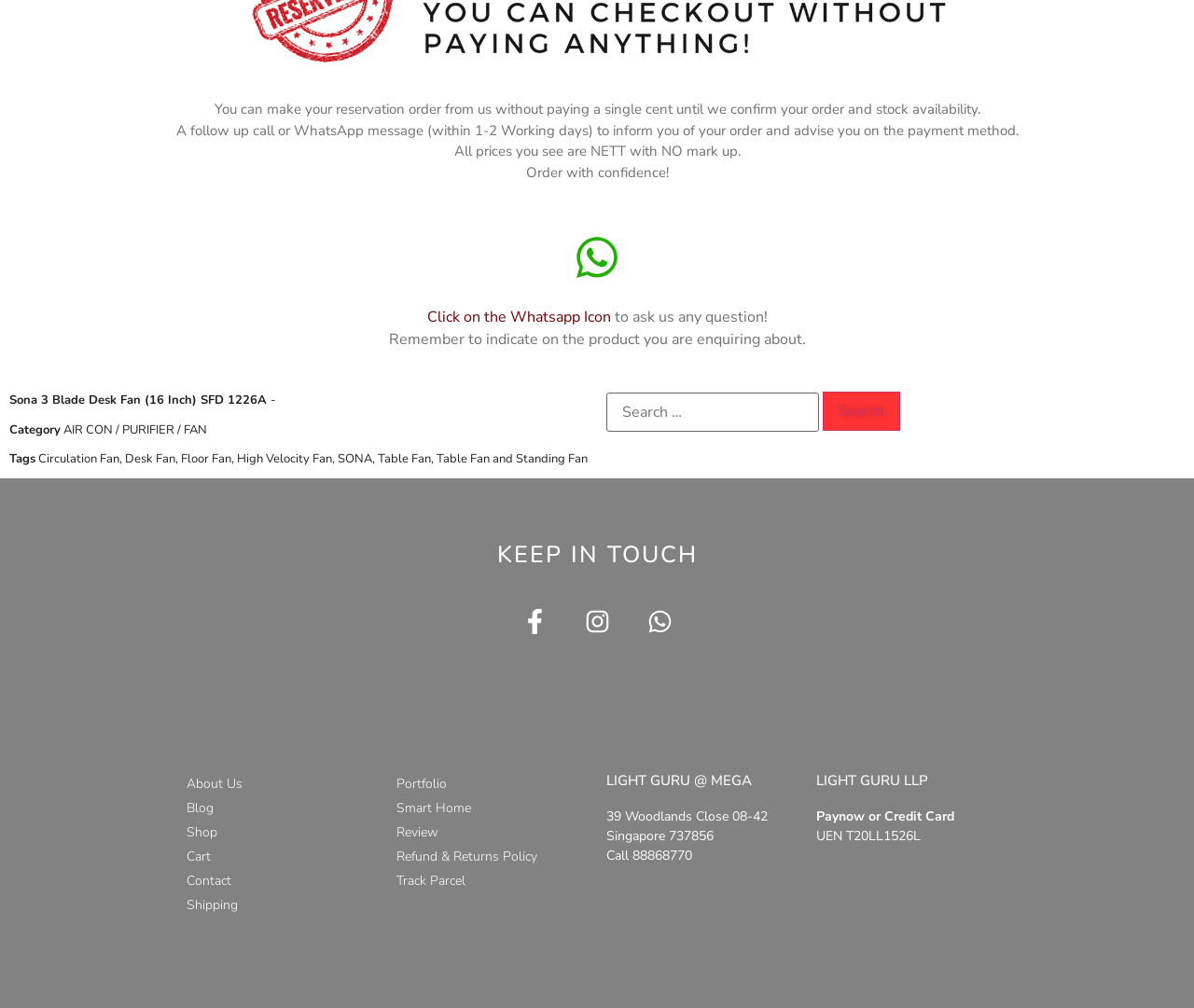Locate the bounding box coordinates of the area to click to fulfill this instruction: "Search for a product". The bounding box should be presented as four float numbers between 0 and 1, in the order [left, top, right, bottom].

[0.508, 0.389, 0.992, 0.428]